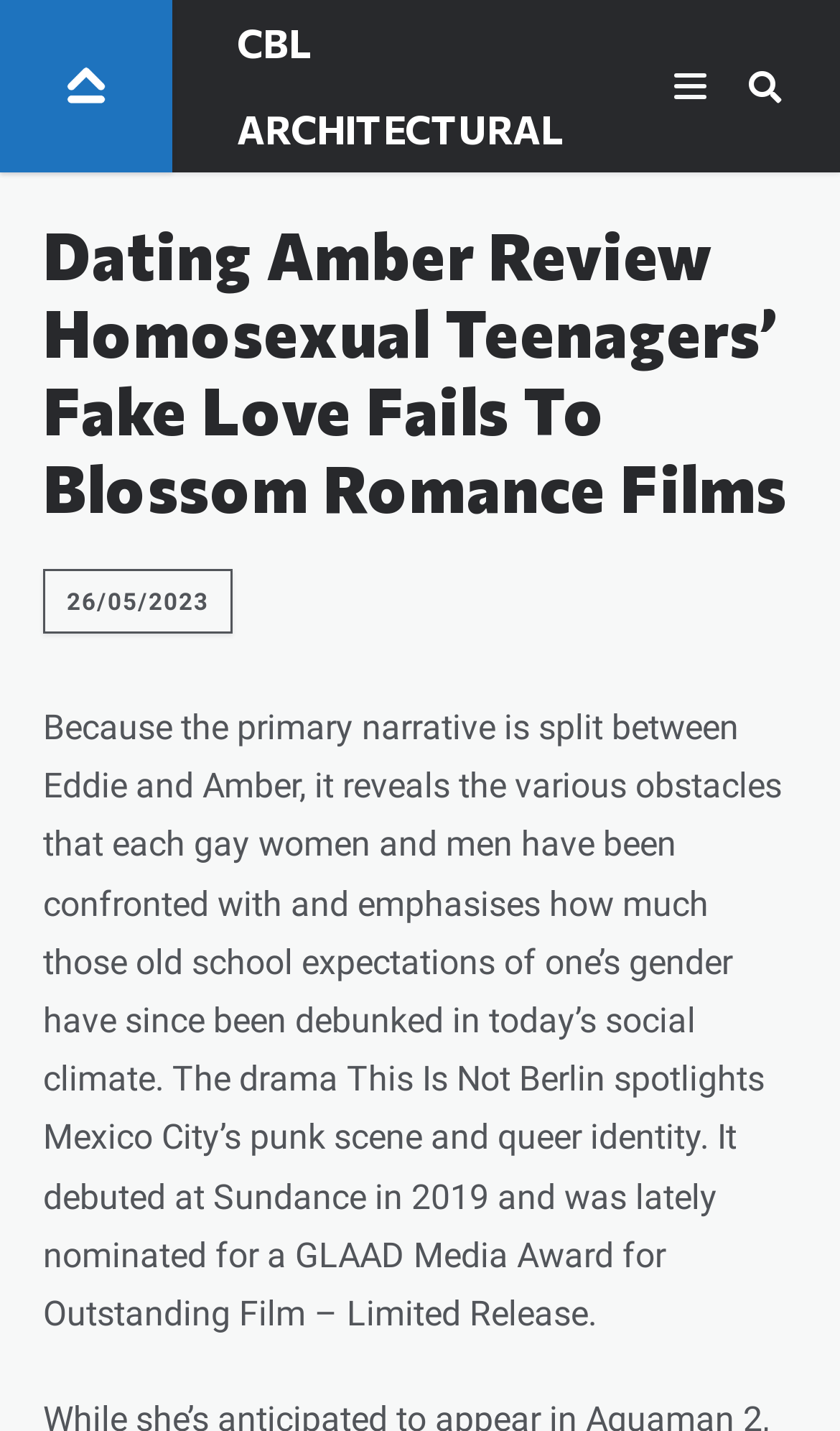Create an elaborate caption for the webpage.

The webpage is a review of the film "Dating Amber" and appears to be a blog post or article. At the top left, there is a link to "CBL Architectural" accompanied by a small image with the same name. To the right of this link, there is another link with the same text, but in all capital letters. 

Below these links, there is a search bar that spans almost the entire width of the page, with a submit button on the far right. 

The main content of the page begins with a heading that matches the title of the webpage, "Dating Amber Review Homosexual Teenagers’ Fake Love Fails To Blossom Romance Films". 

Underneath the heading, there is a date "26/05/2023" indicating when the review was published. 

The main body of the review is a block of text that discusses the film, highlighting how it explores the challenges faced by gay women and men, and how it debunks traditional gender expectations. The text also mentions another film, "This Is Not Berlin", which is about Mexico City's punk scene and queer identity.